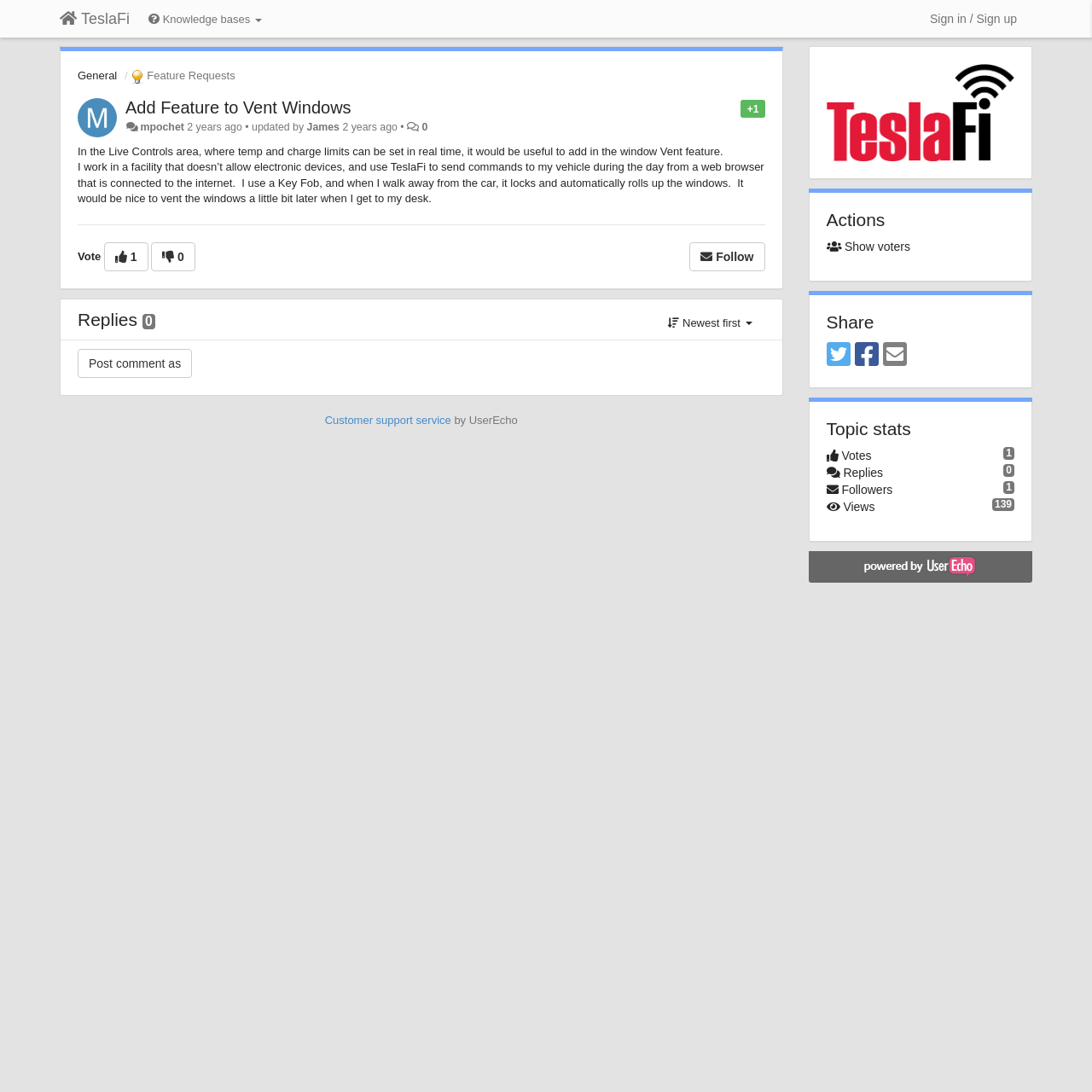Return the bounding box coordinates of the UI element that corresponds to this description: "1". The coordinates must be given as four float numbers in the range of 0 and 1, [left, top, right, bottom].

[0.095, 0.222, 0.136, 0.248]